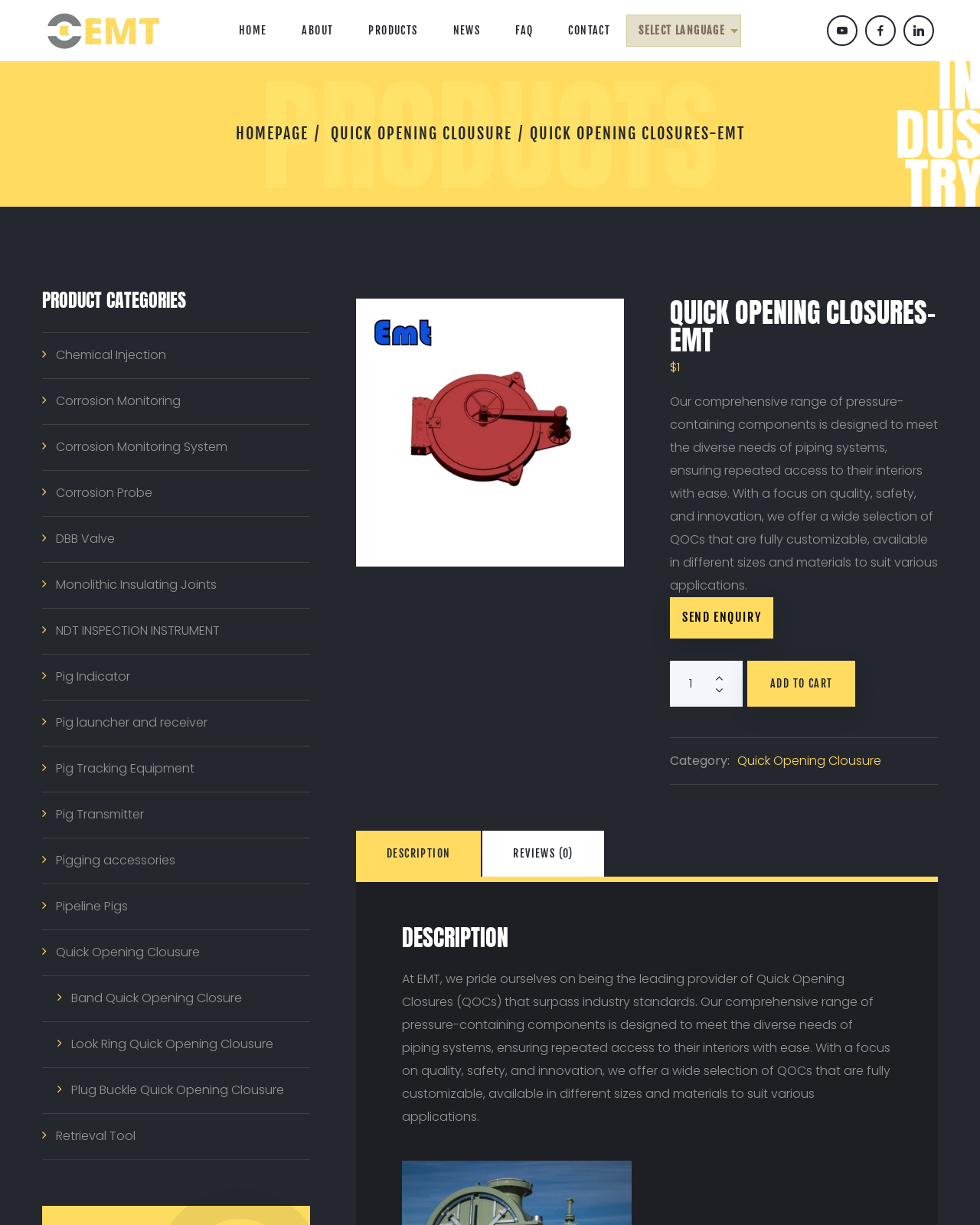Can you provide the bounding box coordinates for the element that should be clicked to implement the instruction: "Click the SEND ENQUIRY button"?

[0.684, 0.488, 0.789, 0.521]